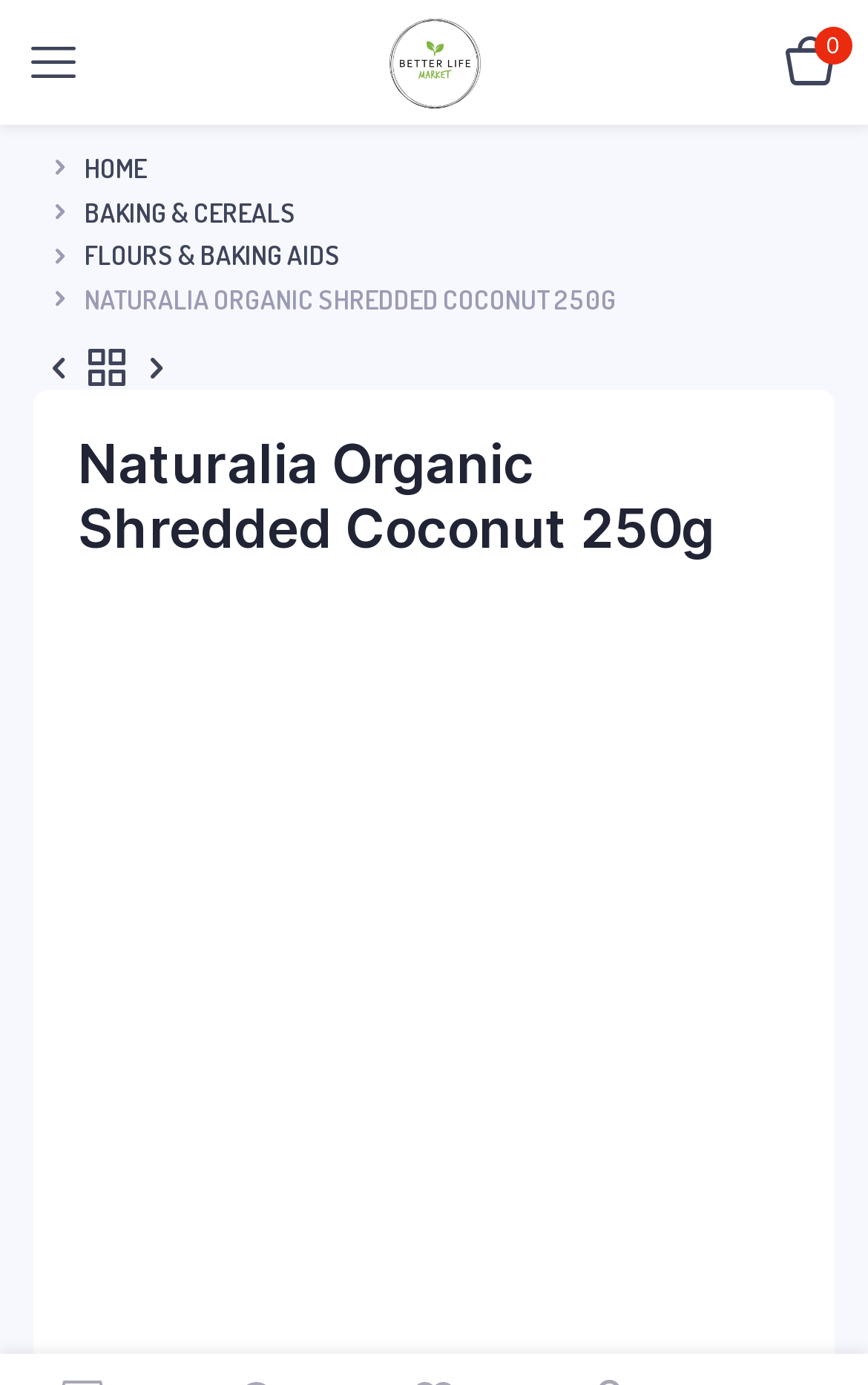Please locate the UI element described by "aria-label="Mobile menu icon"" and provide its bounding box coordinates.

None